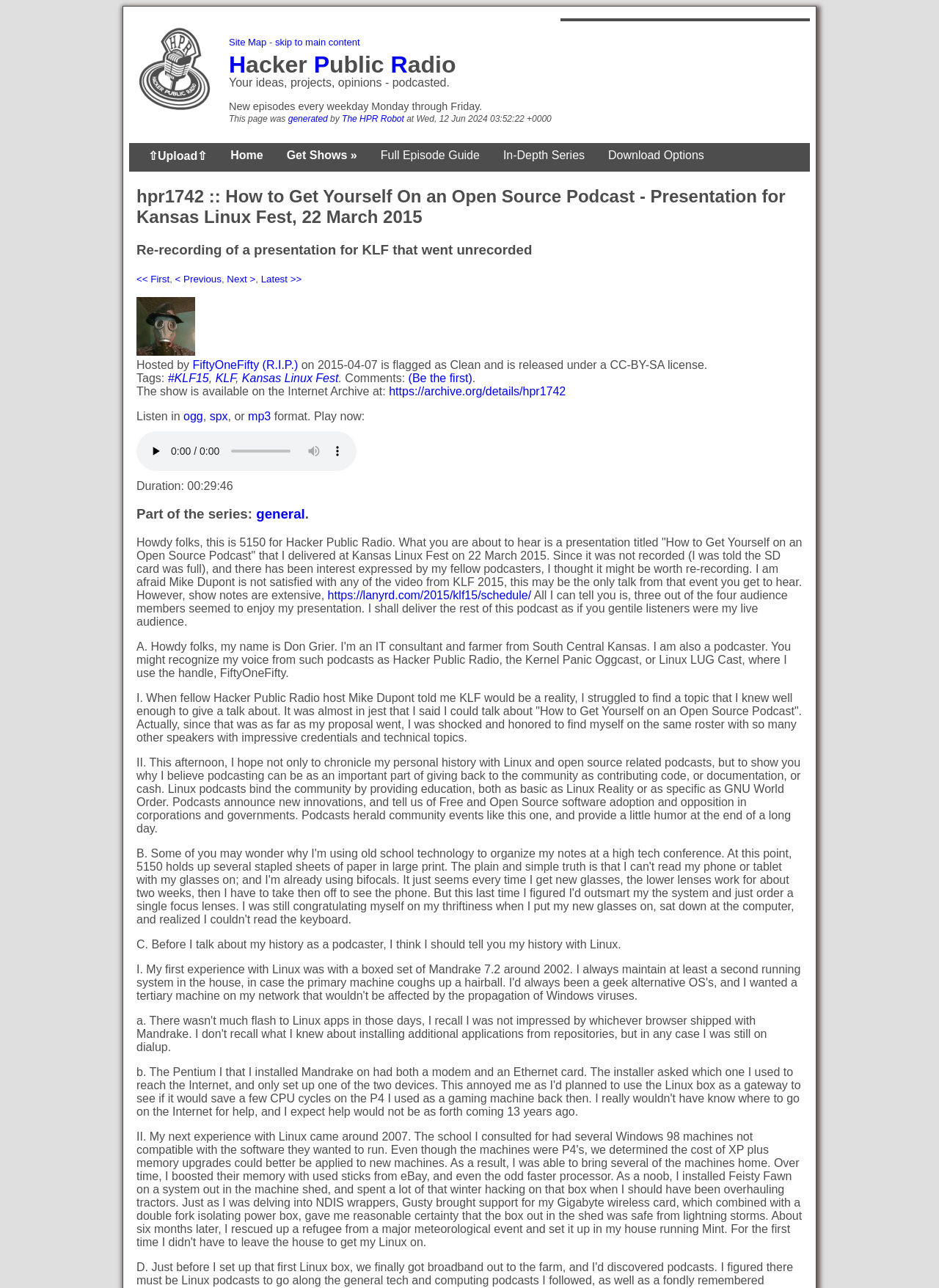Provide an in-depth caption for the webpage.

The webpage is about Hacker Public Radio, a podcast that releases shows every weekday. At the top of the page, there is a logo image and a site map link. Below that, there is a heading that reads "Hacker Public Radio" with links to each word. Underneath, there is a heading that describes the podcast as a platform for community members to share their ideas, projects, and opinions.

The main content of the page is a podcast episode titled "How to Get Yourself On an Open Source Podcast - Presentation for Kansas Linux Fest, 22 March 2015". The episode has a heading, a brief description, and a series of links to navigate to previous, next, and latest episodes. There is also an image of a thumbnail for the episode.

Below the episode title, there is information about the episode, including the host, date, and license. There are also tags and a link to comments. The episode is available for download in various formats, and there is an audio player to play the episode directly on the page.

The main content of the episode is a transcript of the presentation, which is divided into sections with headings. The transcript discusses the importance of podcasting in the open-source community and the presenter's personal history with Linux and podcasting.

At the bottom of the page, there is a link to the Internet Archive, where the episode is also available. There are also links to download the episode in different formats and a button to play the episode.